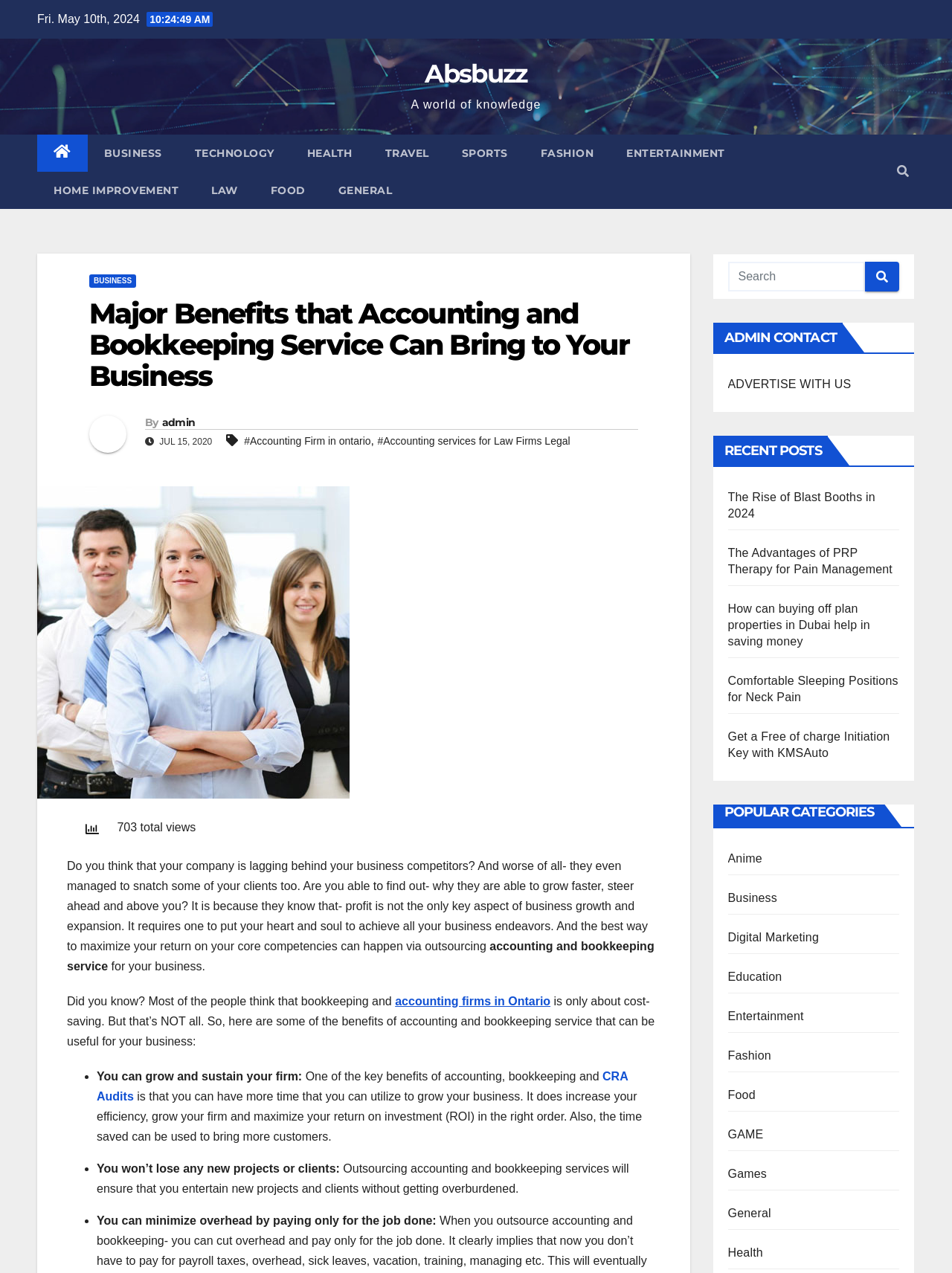Use one word or a short phrase to answer the question provided: 
What is the date of the article?

JUL 15, 2020